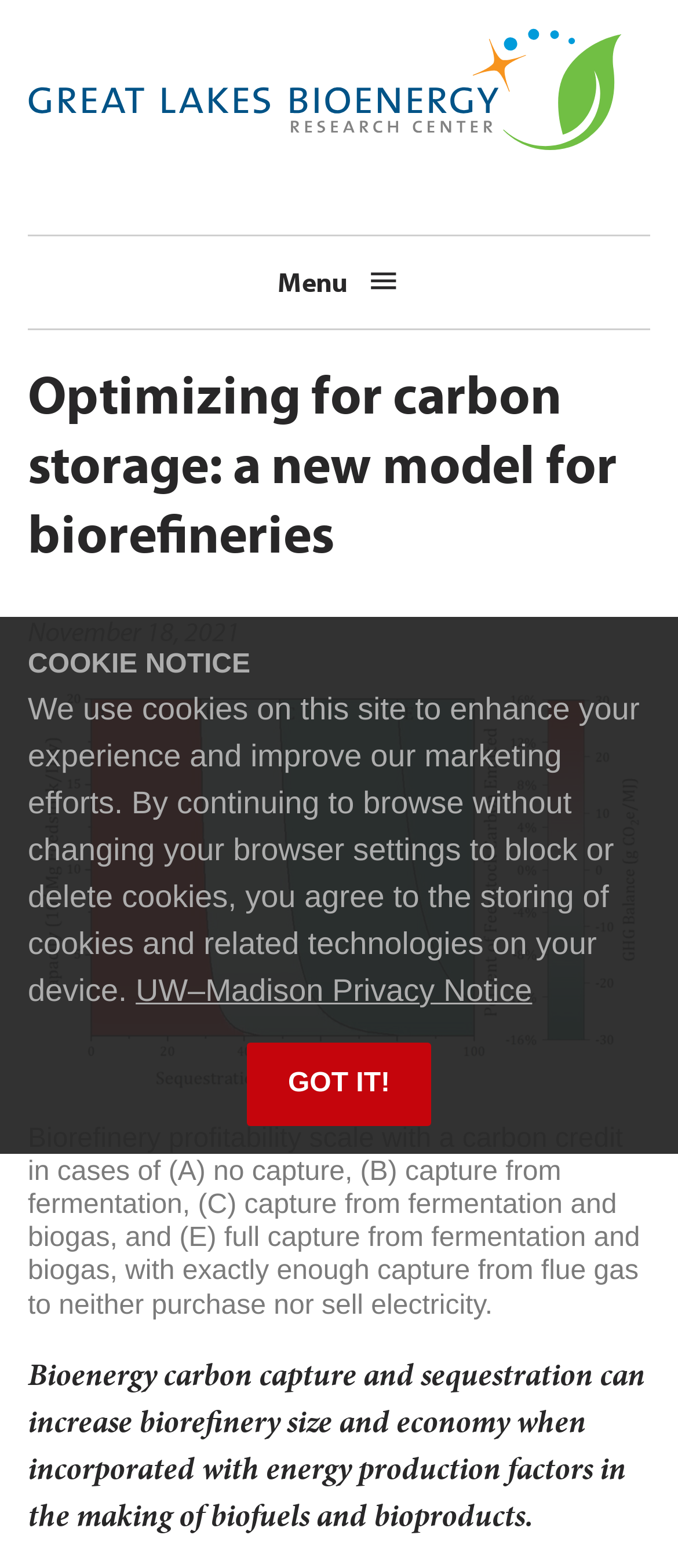Provide a thorough summary of the webpage.

The webpage is about a research study on optimizing carbon storage in biorefineries, specifically focusing on the economic viability of incorporating carbon capture and storage technologies into biofuel refineries. 

At the top of the page, there is a cookie notice dialog with a heading "COOKIE NOTICE" and a brief description of the site's cookie policy. Below the cookie notice, there is a link to skip to the main navigation and a link to the home page, accompanied by a small home icon.

The main content of the page is divided into sections. The first section has a heading "Optimizing for carbon storage: a new model for biorefineries" and a timestamp indicating the publication date, November 18, 2021. Below the heading, there is an image related to biorefinery efficiency with carbon capture, taking up most of the width of the page.

The next section contains a detailed description of a biorefinery profitability scale, with a long paragraph of text explaining the different scenarios of carbon capture and their effects on biorefinery profitability. Finally, there is a concluding statement summarizing the benefits of incorporating bioenergy carbon capture and sequestration into biorefinery operations.